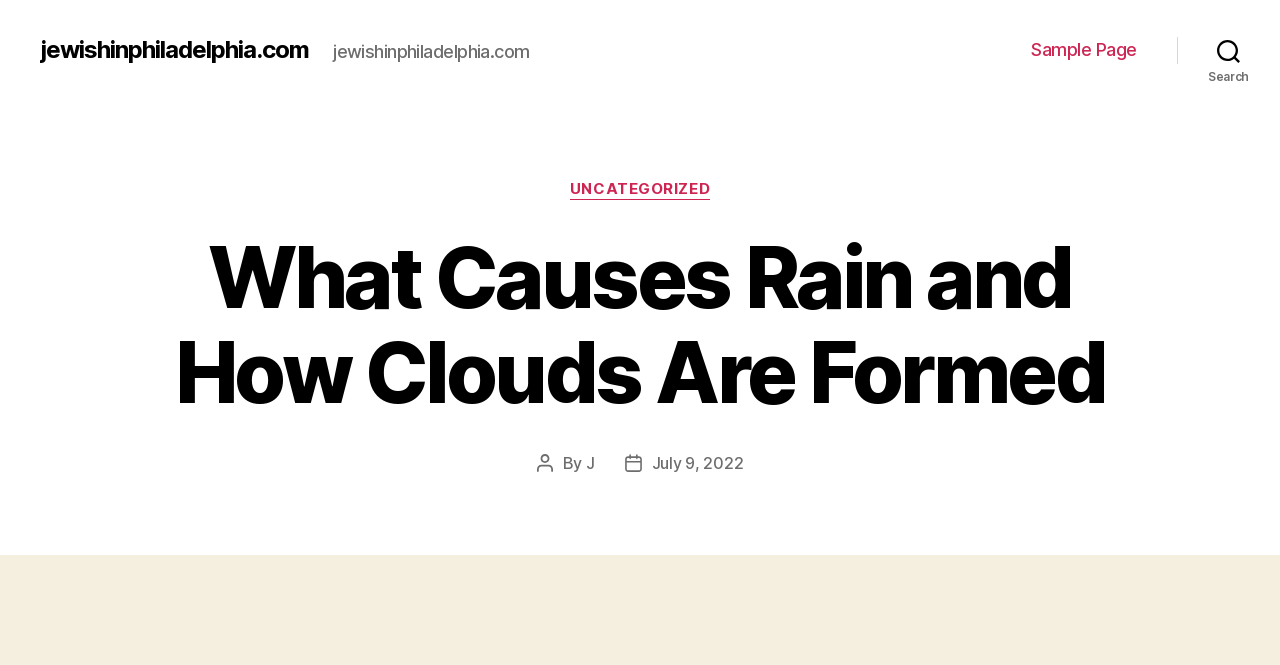Identify the first-level heading on the webpage and generate its text content.

What Causes Rain and How Clouds Are Formed